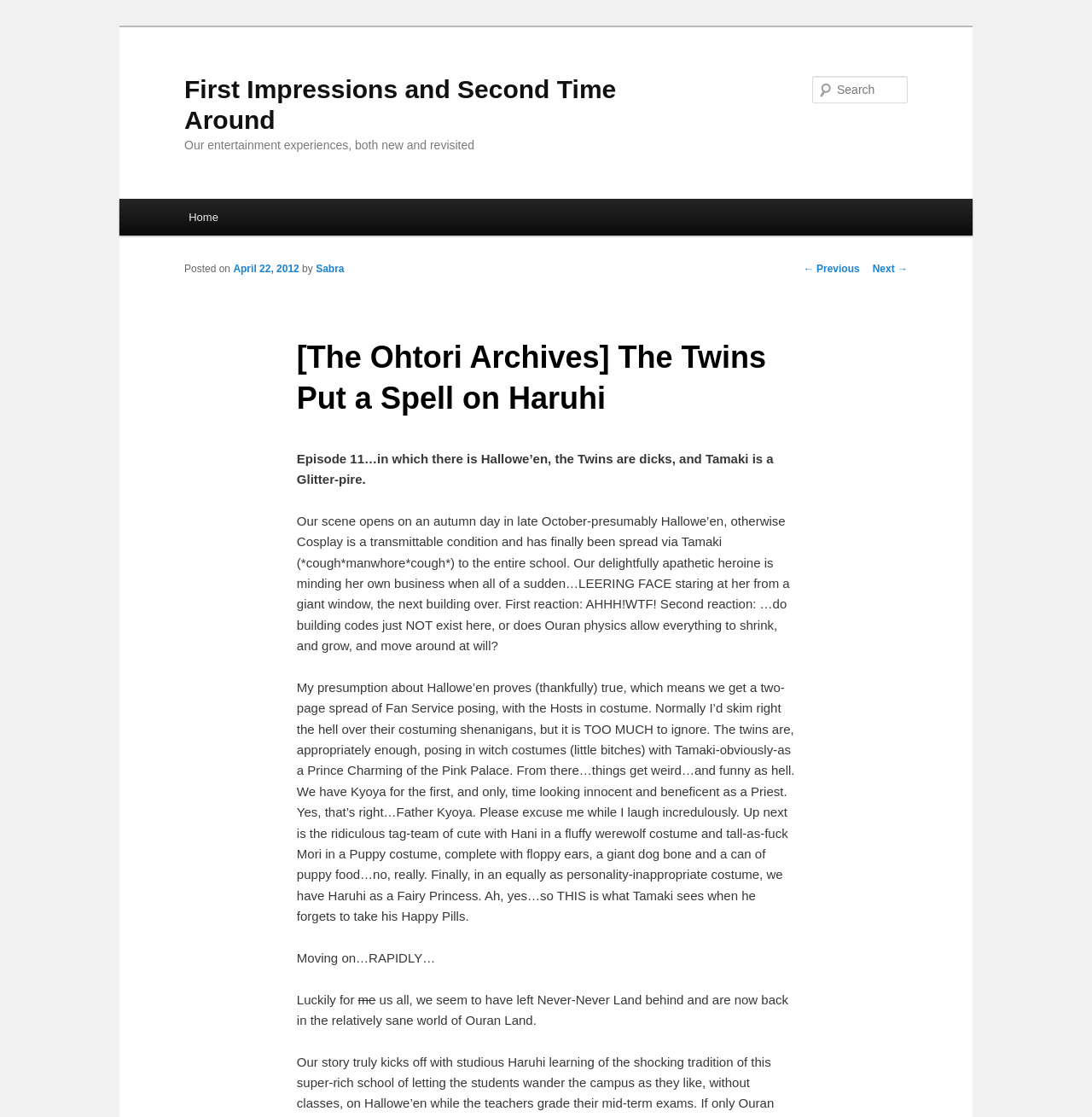What is Haruhi dressed as in the Halloween costume?
Please answer the question with a single word or phrase, referencing the image.

Fairy Princess